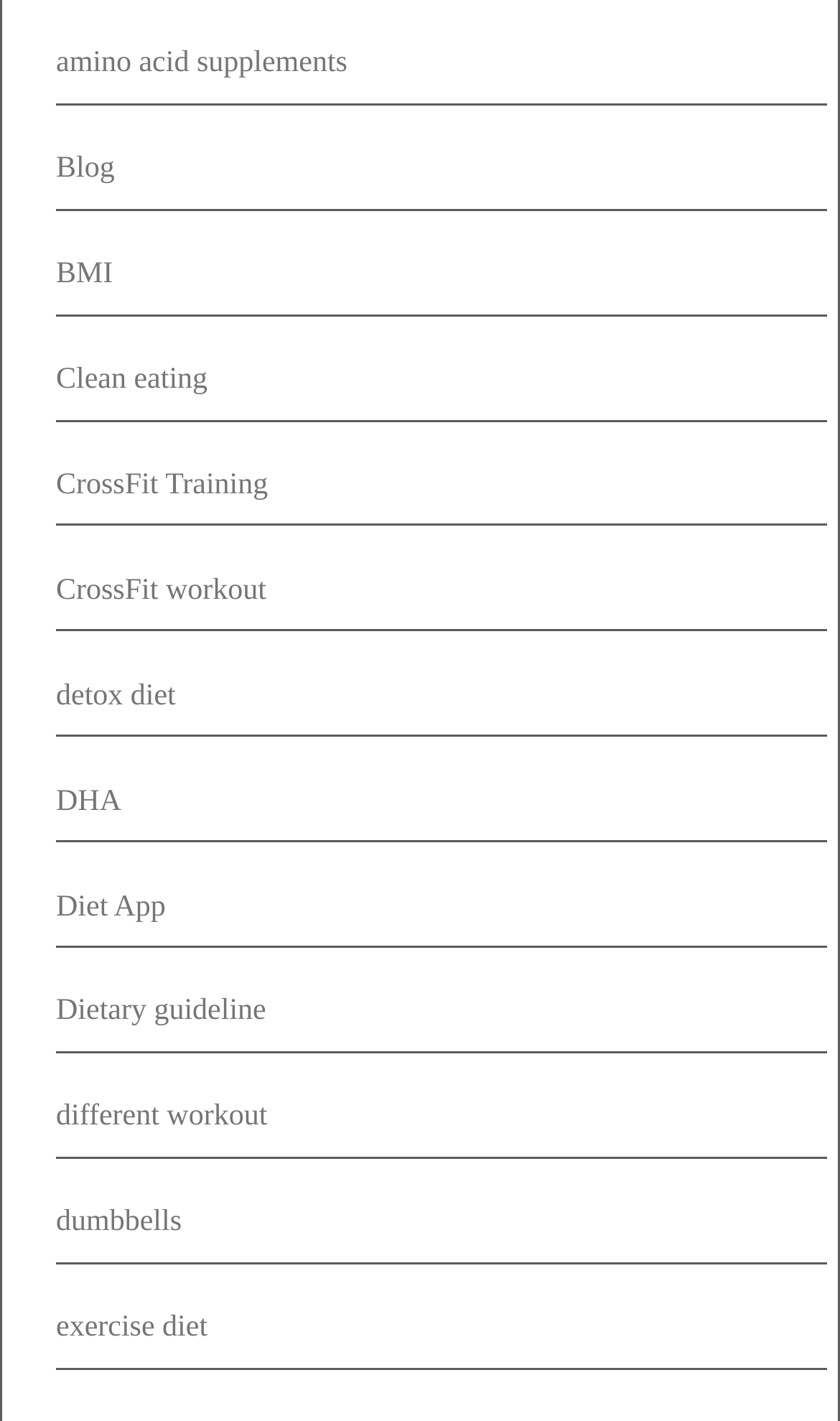Determine the bounding box coordinates of the area to click in order to meet this instruction: "Visit the Blog page".

[0.067, 0.108, 0.136, 0.131]